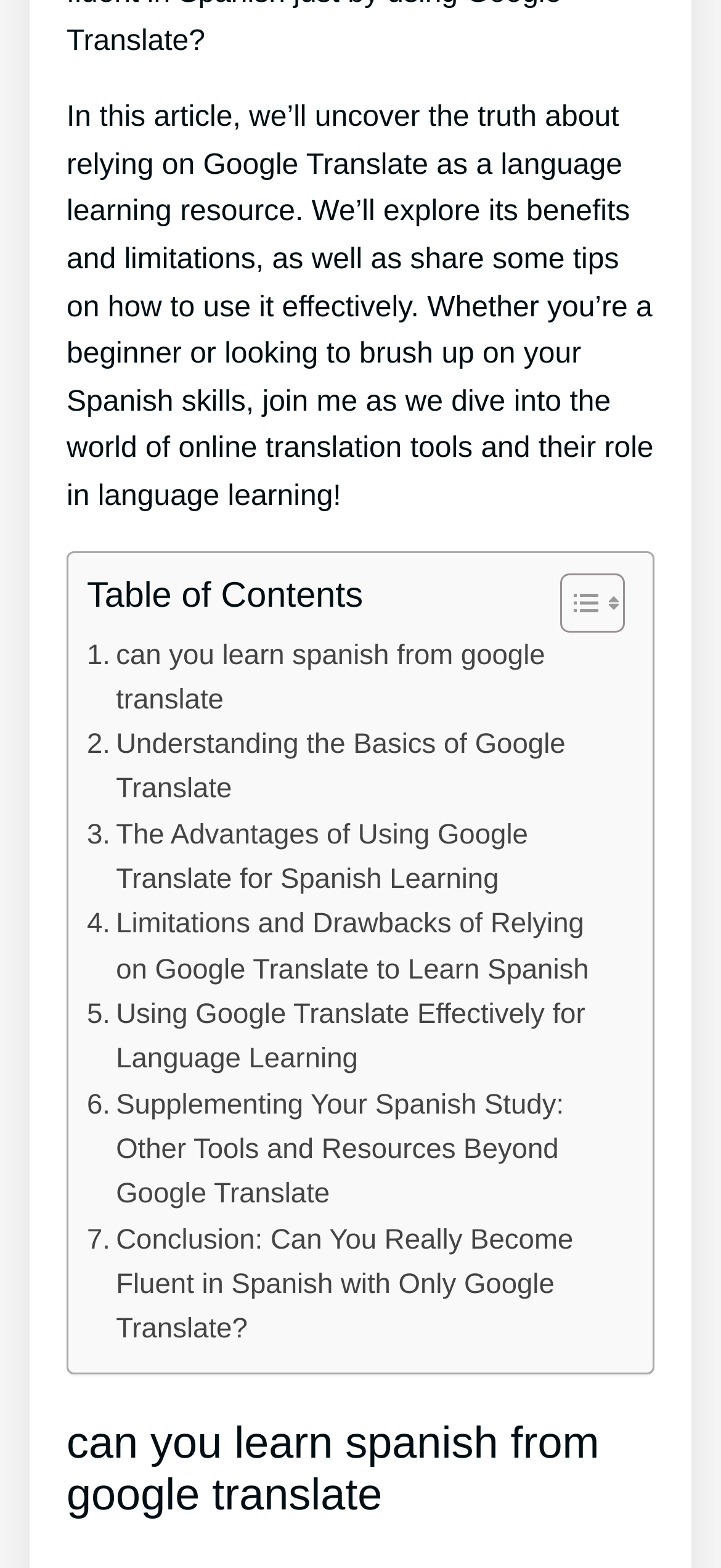Determine the bounding box for the HTML element described here: "Toggle". The coordinates should be given as [left, top, right, bottom] with each number being a float between 0 and 1.

[0.738, 0.364, 0.854, 0.404]